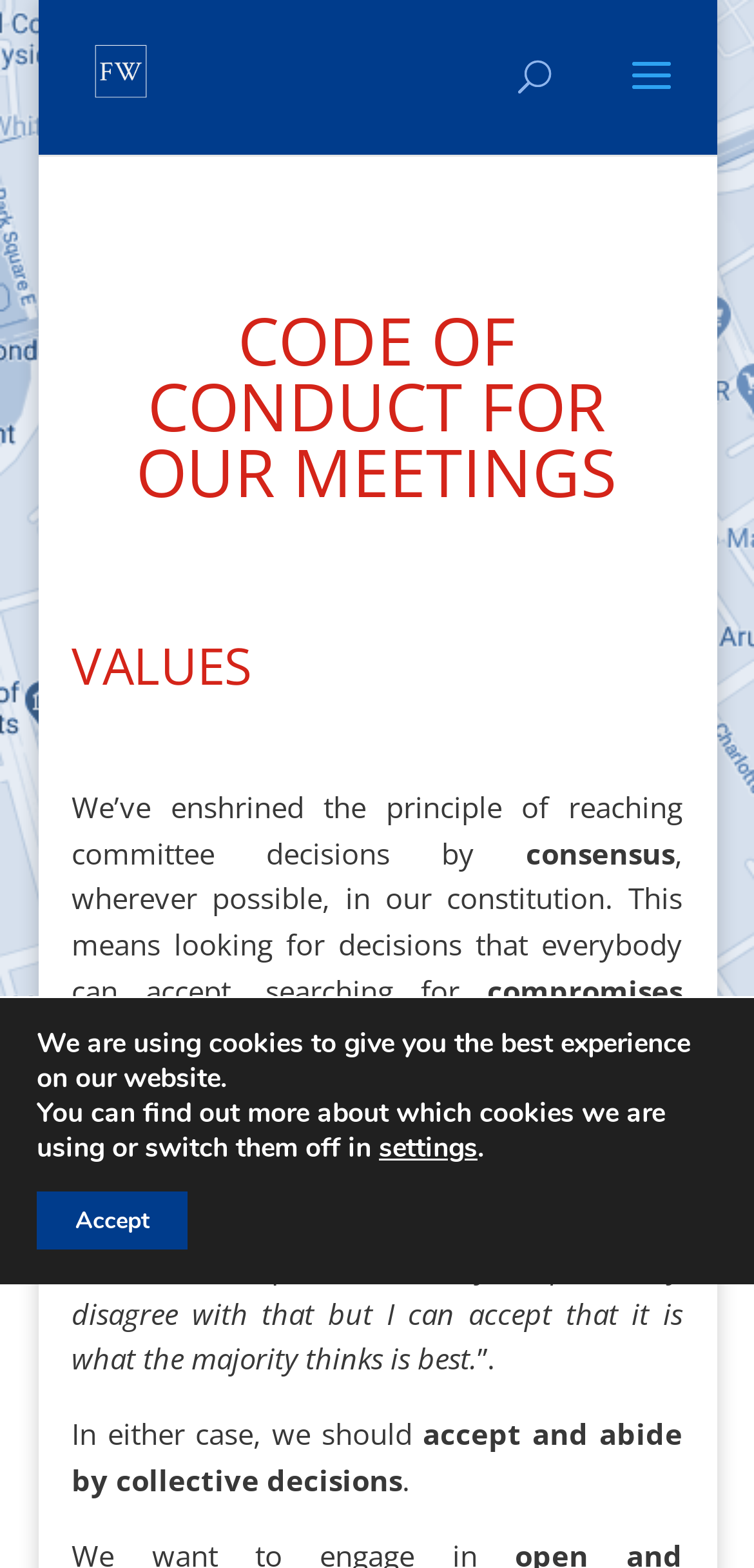Based on what you see in the screenshot, provide a thorough answer to this question: What should members do after a collective decision?

The expected behavior after a collective decision can be found in the paragraph that describes the principle of accepting collective decisions, where it is stated that 'we should accept and abide by collective decisions'.